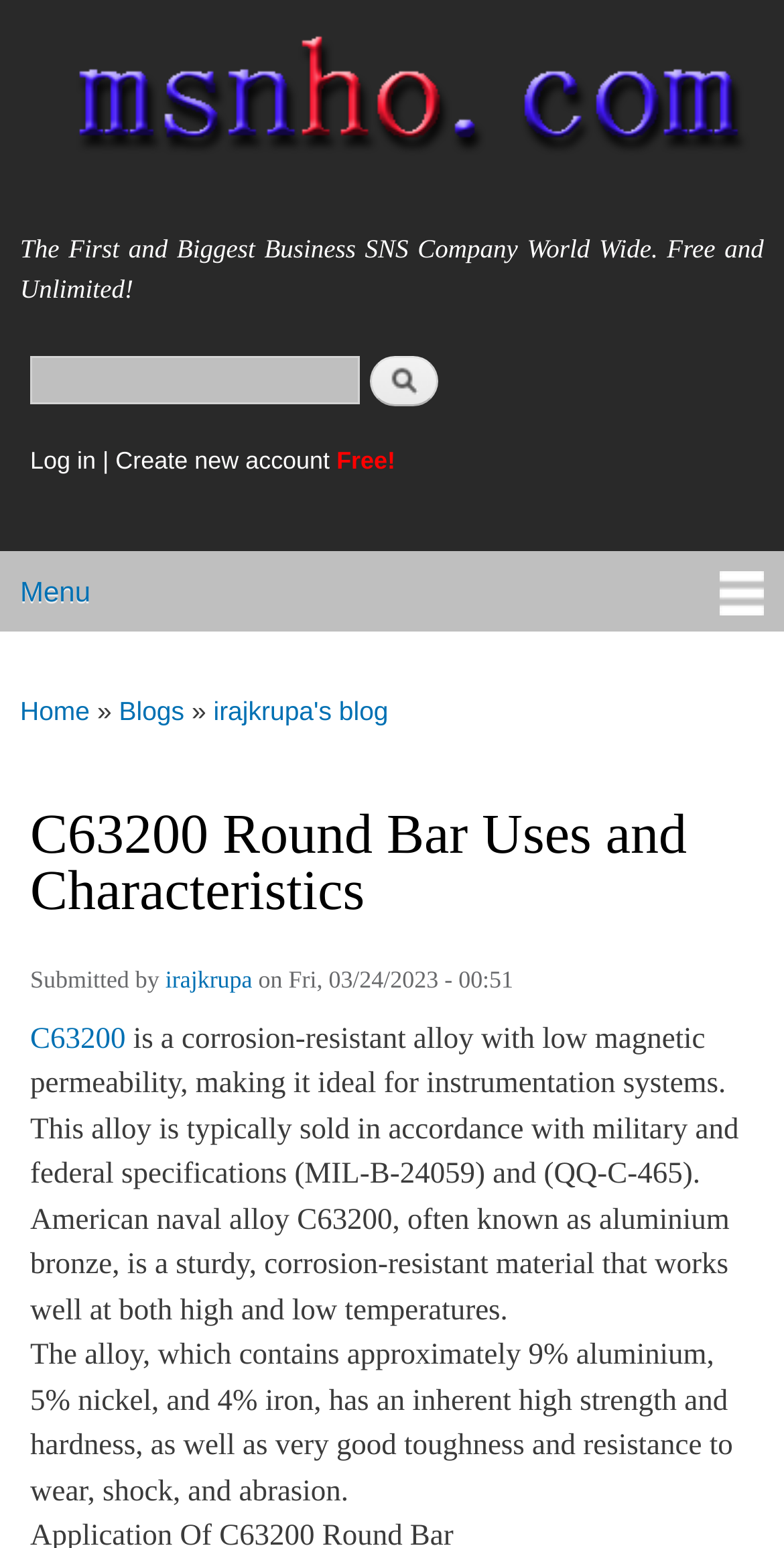Please identify the primary heading of the webpage and give its text content.

C63200 Round Bar Uses and Characteristics